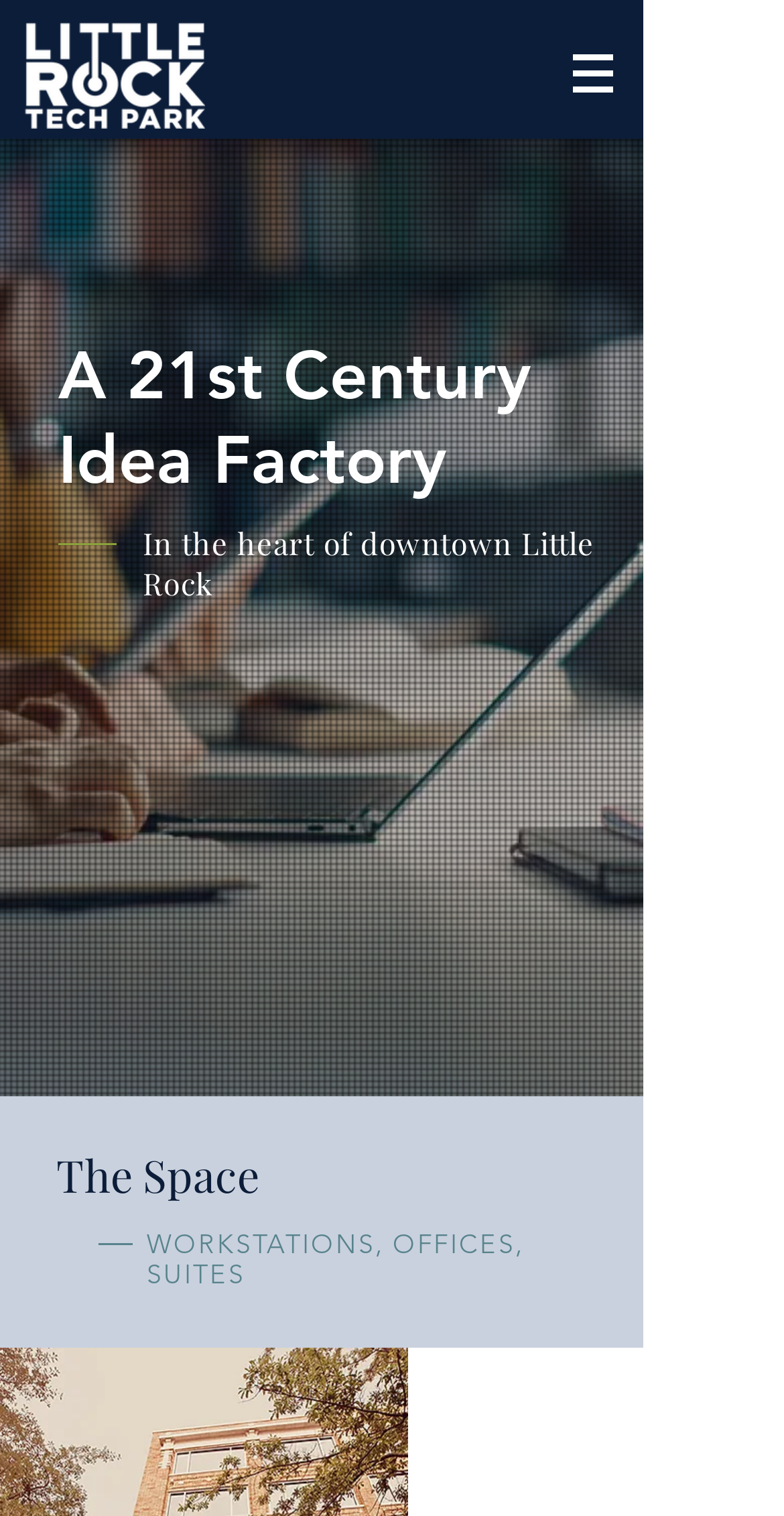Give a one-word or one-phrase response to the question: 
What type of space is available?

WORKSTATIONS, OFFICES, SUITES